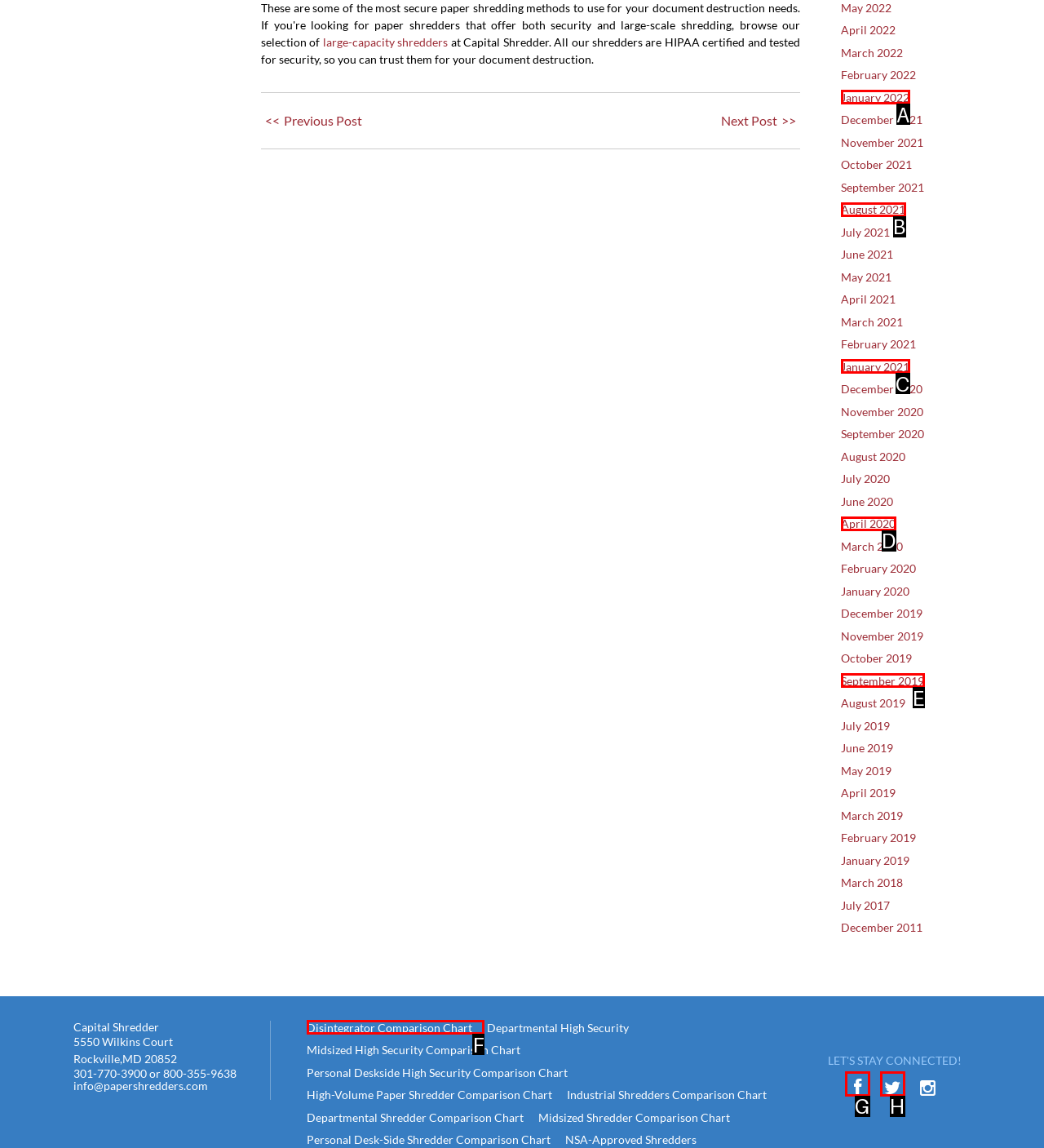Please indicate which option's letter corresponds to the task: View Disintegrator Comparison Chart by examining the highlighted elements in the screenshot.

F